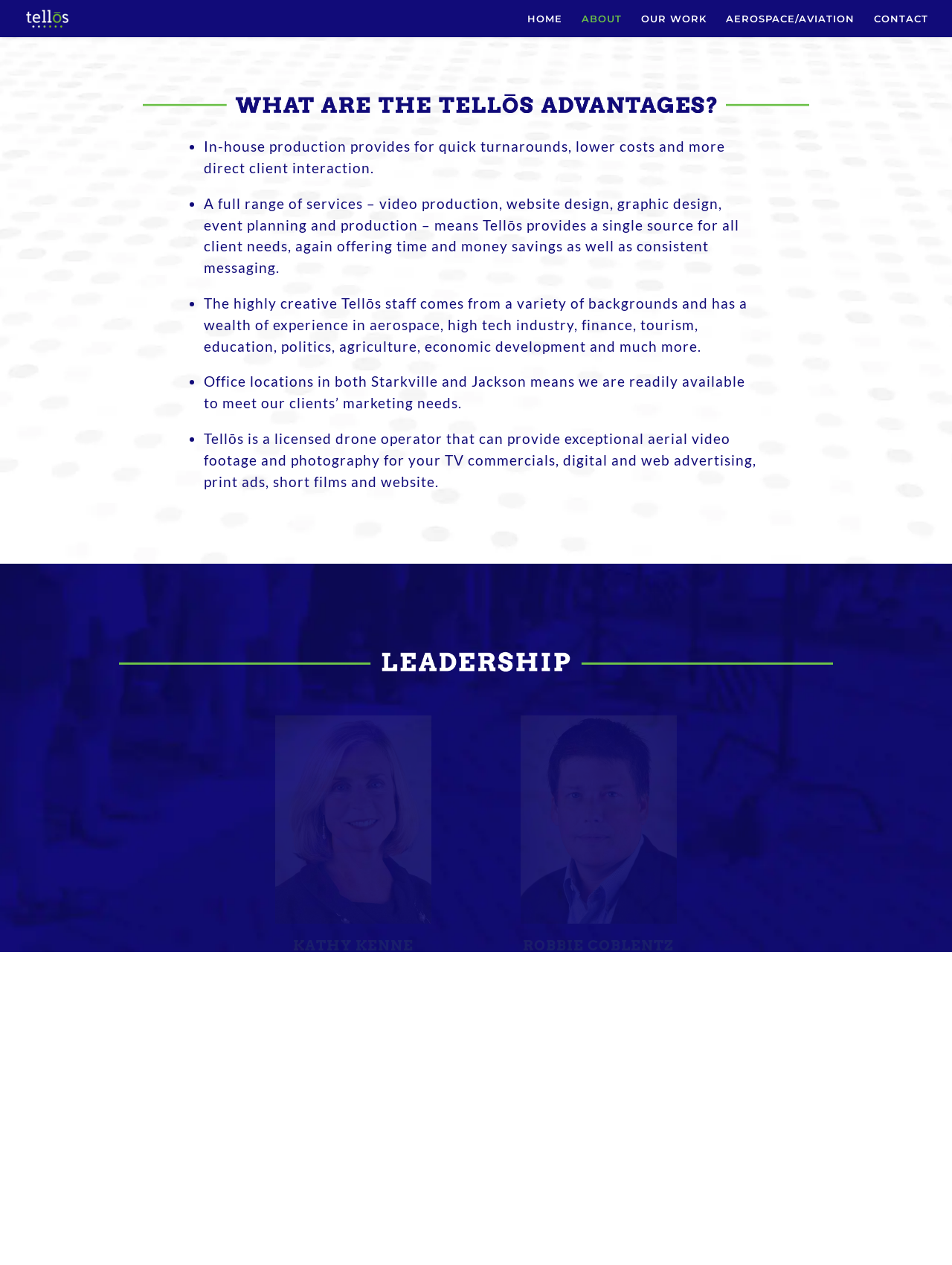Locate the bounding box coordinates of the element I should click to achieve the following instruction: "Email Robbie Coblentz".

[0.608, 0.76, 0.649, 0.771]